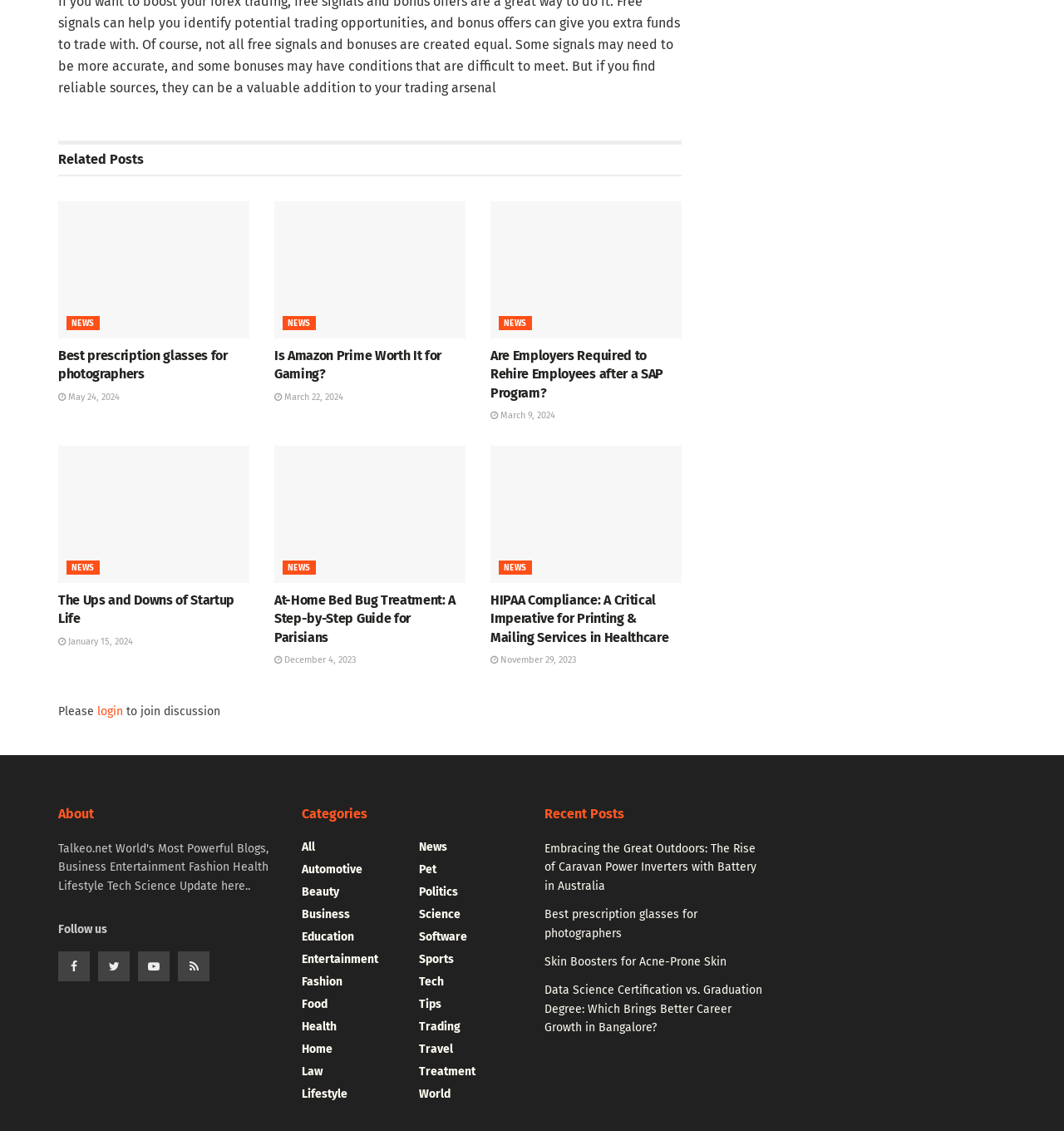How many articles are displayed on the webpage?
Examine the screenshot and reply with a single word or phrase.

5